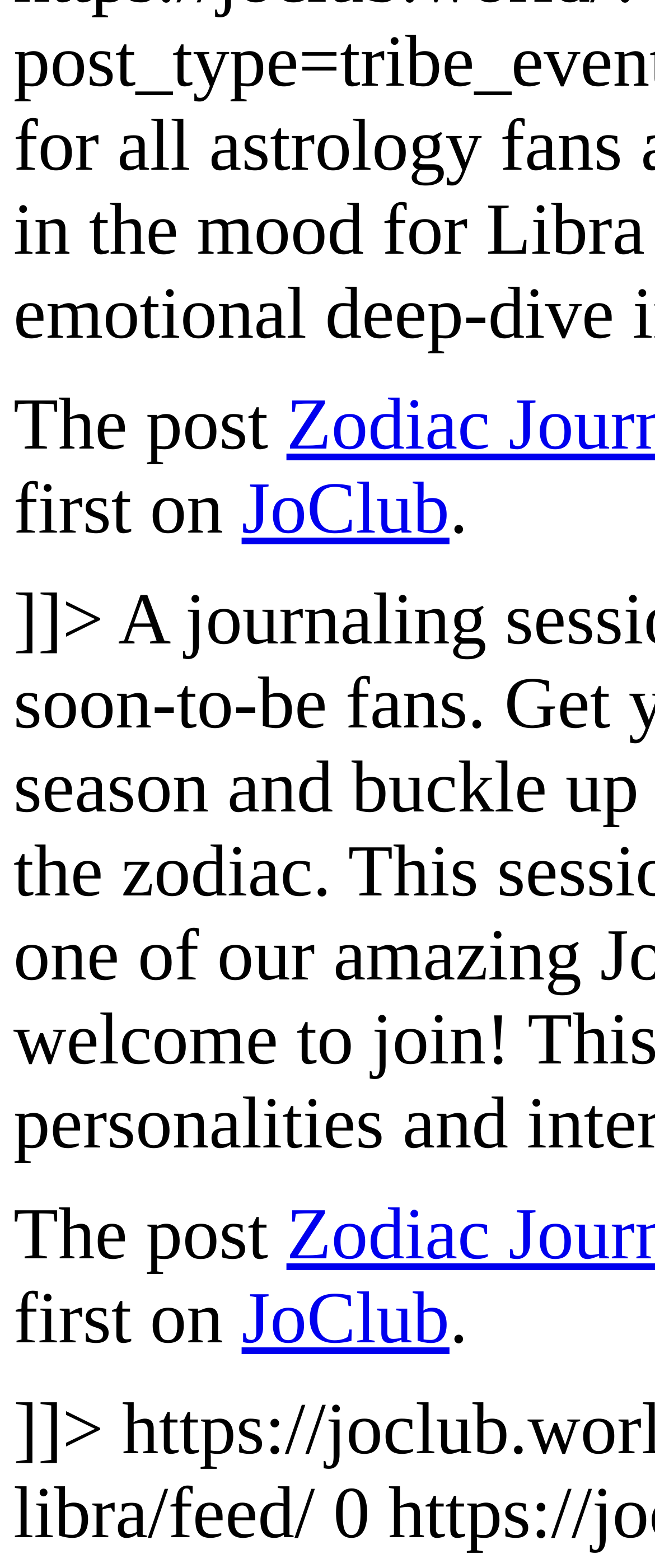How many times does the text 'The post' appear?
Based on the image, give a one-word or short phrase answer.

2